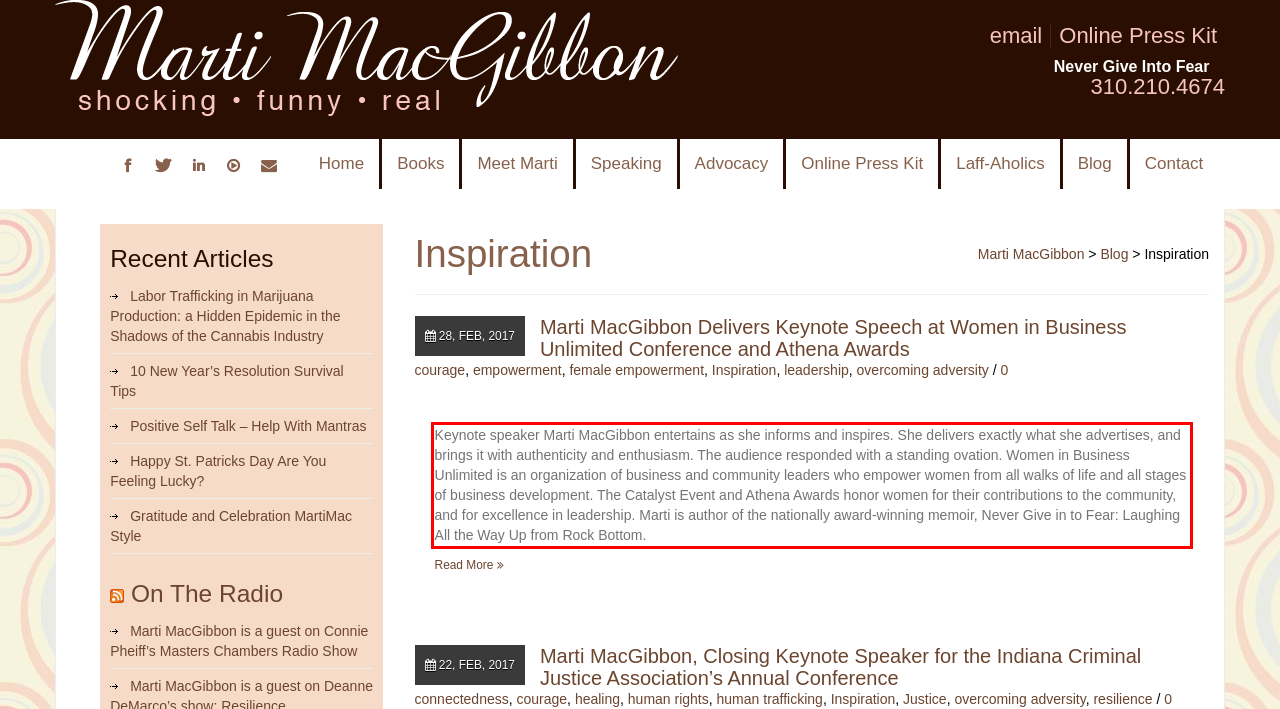Identify the text inside the red bounding box in the provided webpage screenshot and transcribe it.

Keynote speaker Marti MacGibbon entertains as she informs and inspires. She delivers exactly what she advertises, and brings it with authenticity and enthusiasm. The audience responded with a standing ovation. Women in Business Unlimited is an organization of business and community leaders who empower women from all walks of life and all stages of business development. The Catalyst Event and Athena Awards honor women for their contributions to the community, and for excellence in leadership. Marti is author of the nationally award-winning memoir, Never Give in to Fear: Laughing All the Way Up from Rock Bottom.